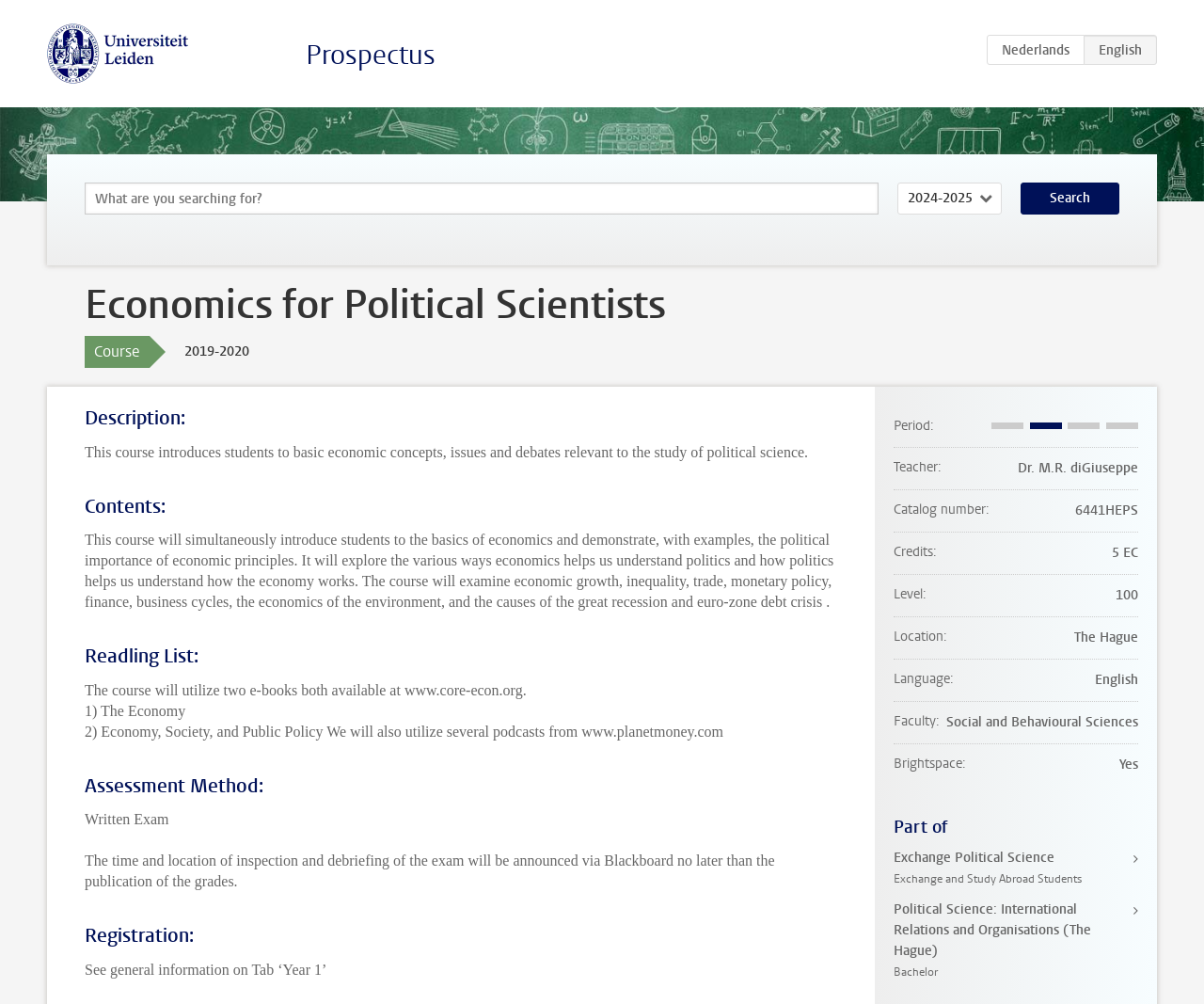Please determine the bounding box coordinates for the UI element described here. Use the format (top-left x, top-left y, bottom-right x, bottom-right y) with values bounded between 0 and 1: nl

[0.82, 0.035, 0.901, 0.065]